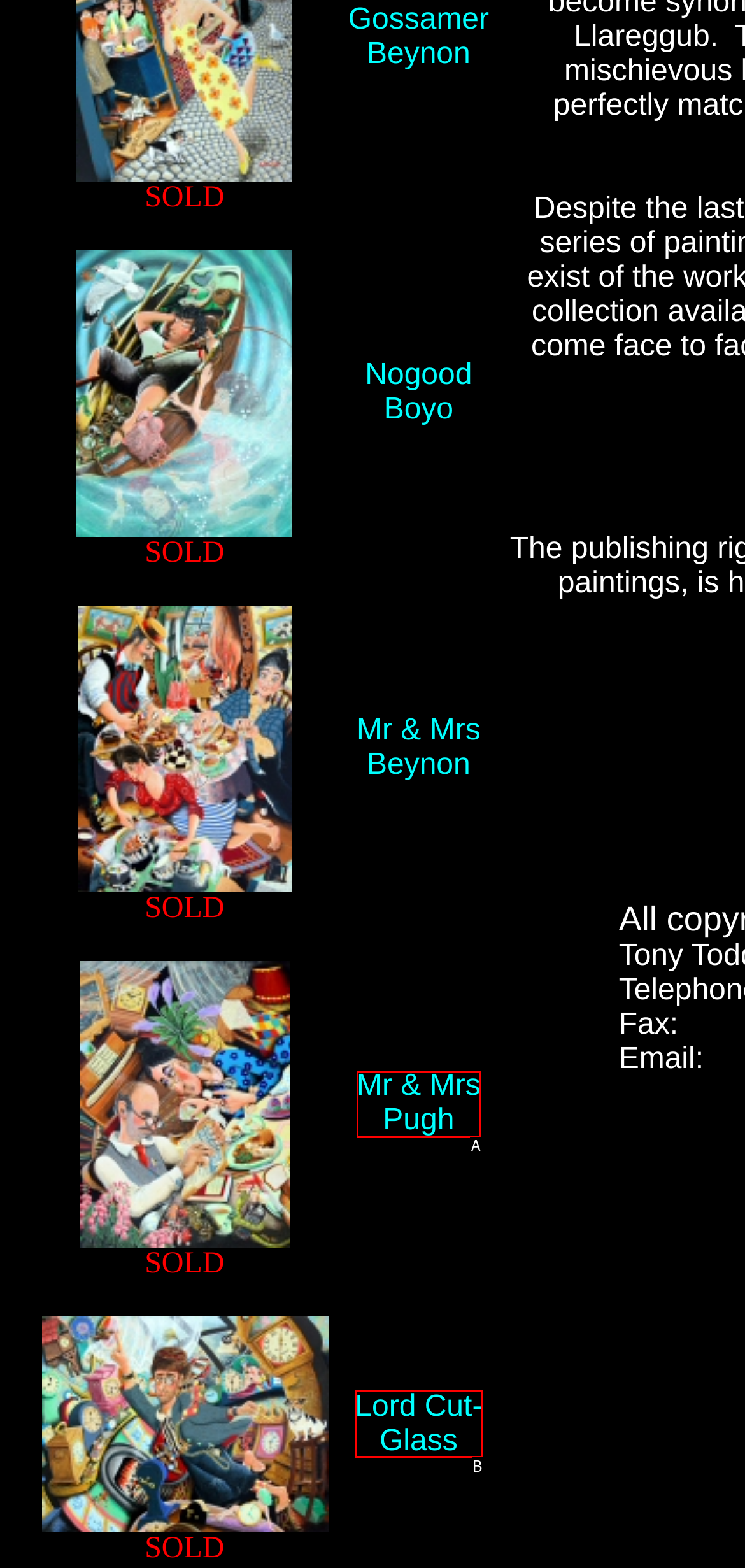Determine which HTML element best suits the description: Mr & Mrs Pugh. Reply with the letter of the matching option.

A